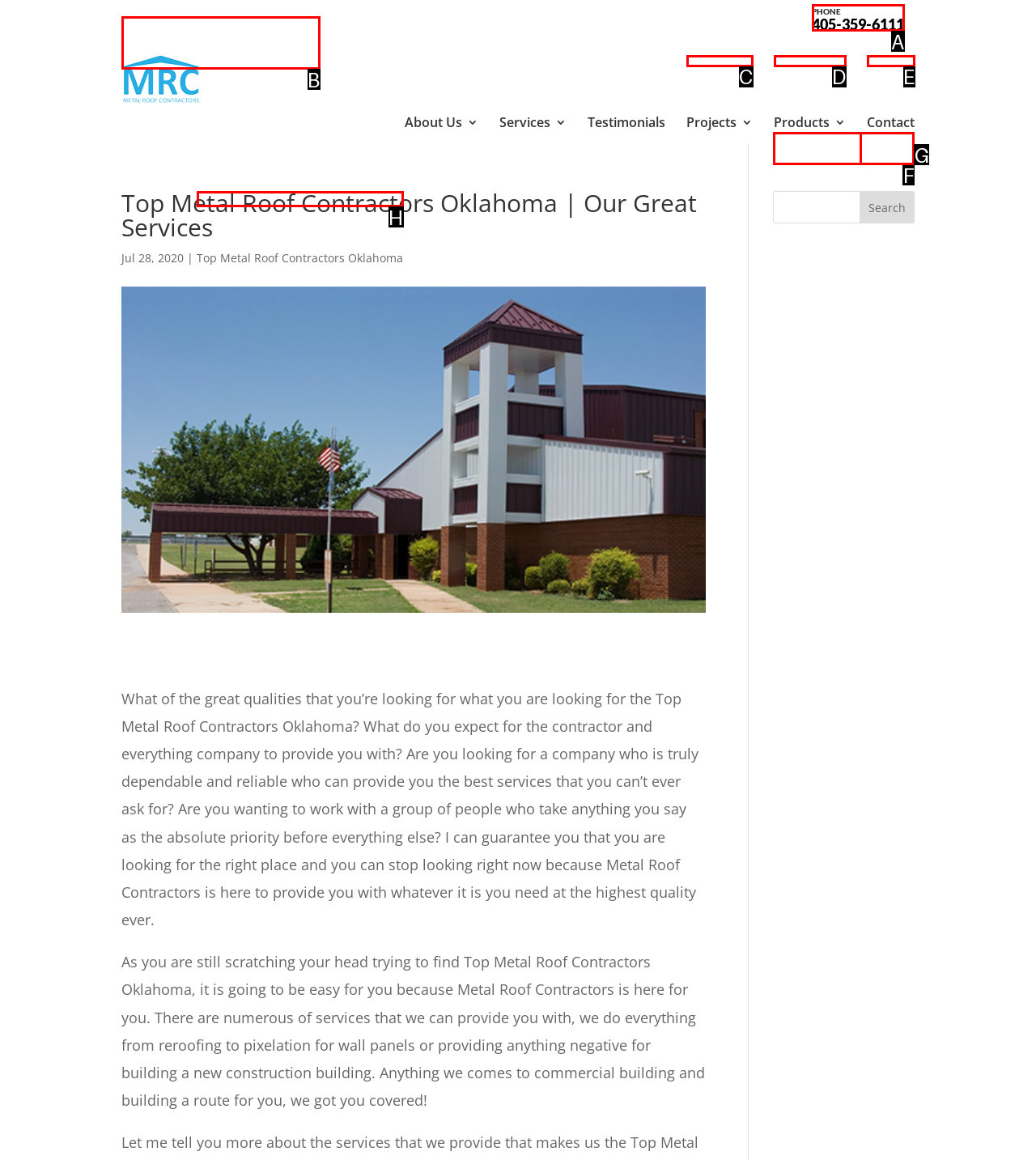Choose the UI element you need to click to carry out the task: Call the phone number.
Respond with the corresponding option's letter.

A